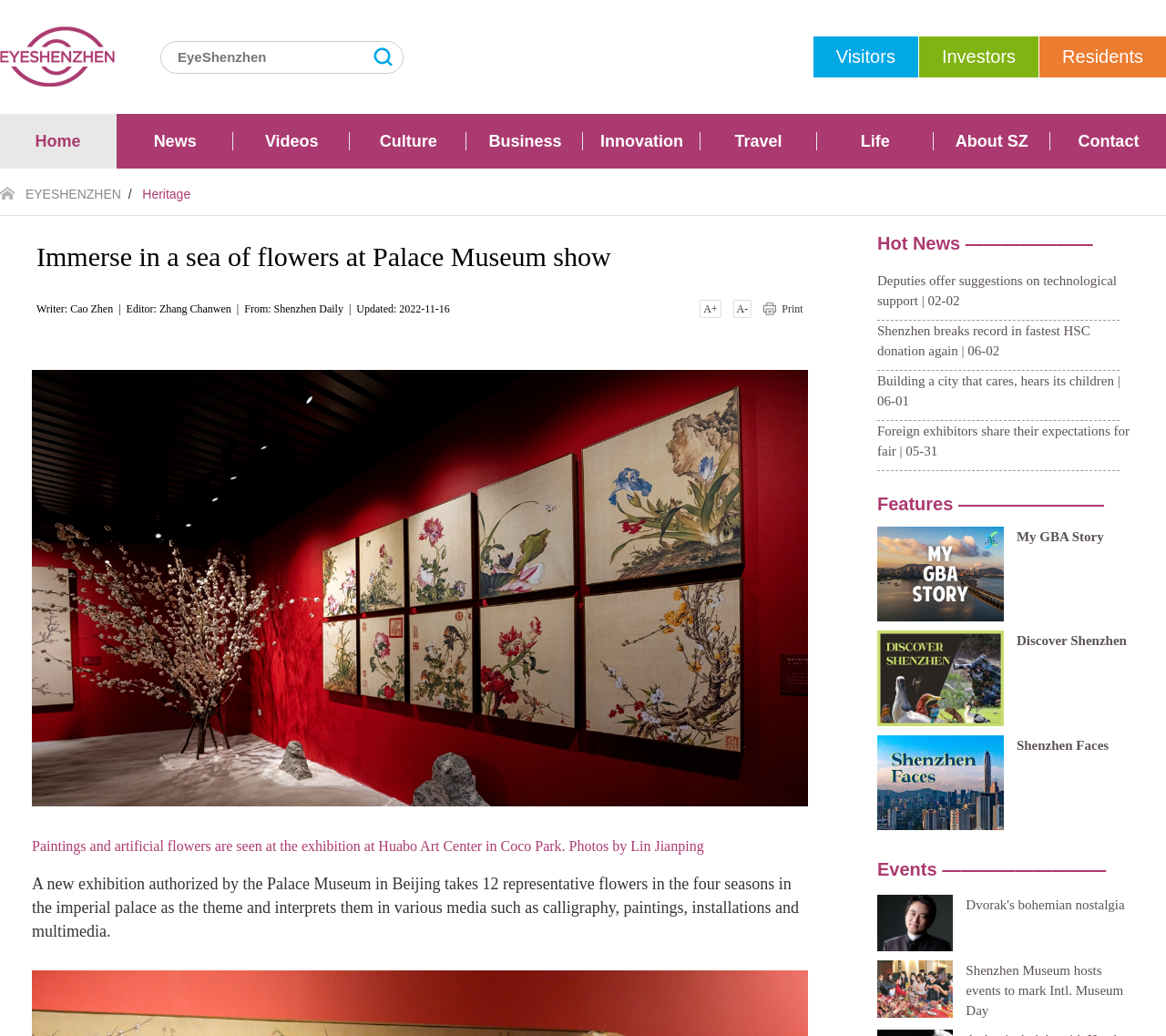Answer succinctly with a single word or phrase:
What type of media are used in the exhibition?

Calligraphy, paintings, installations, multimedia